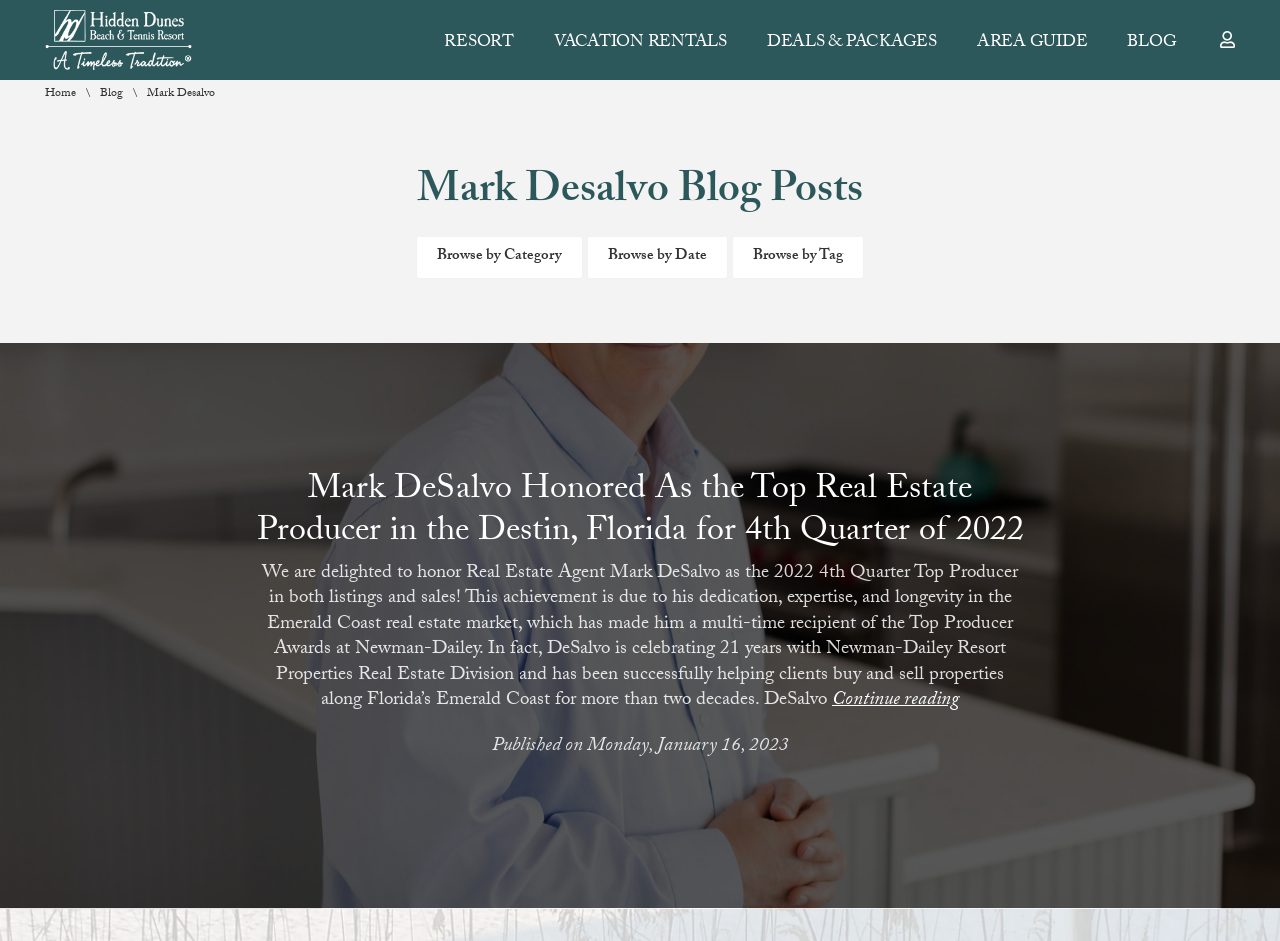Determine the bounding box coordinates of the UI element described by: "Area Guide".

[0.775, 0.034, 0.861, 0.052]